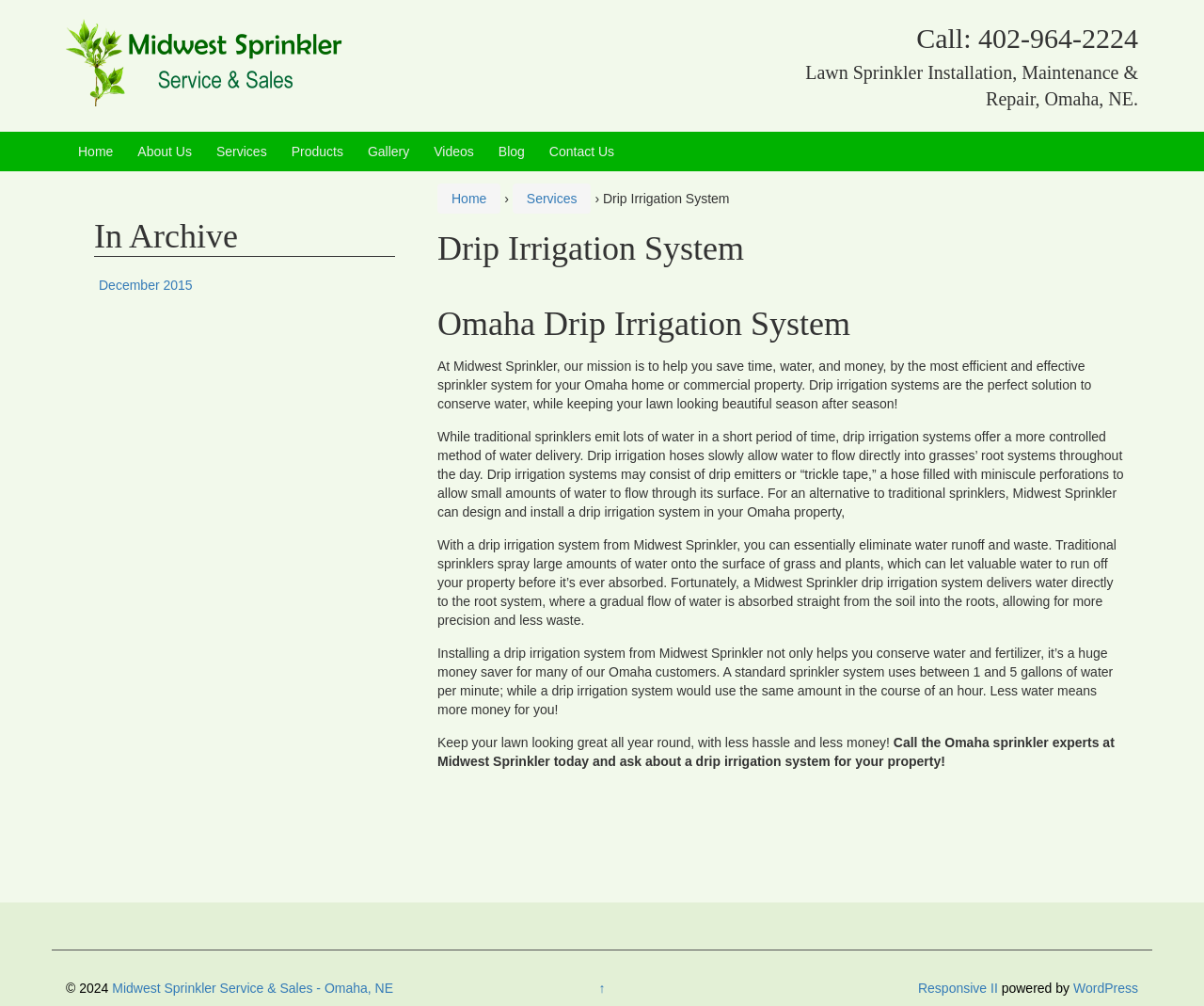Find the bounding box coordinates of the clickable region needed to perform the following instruction: "Contact Midwest Sprinkler". The coordinates should be provided as four float numbers between 0 and 1, i.e., [left, top, right, bottom].

[0.456, 0.143, 0.51, 0.158]